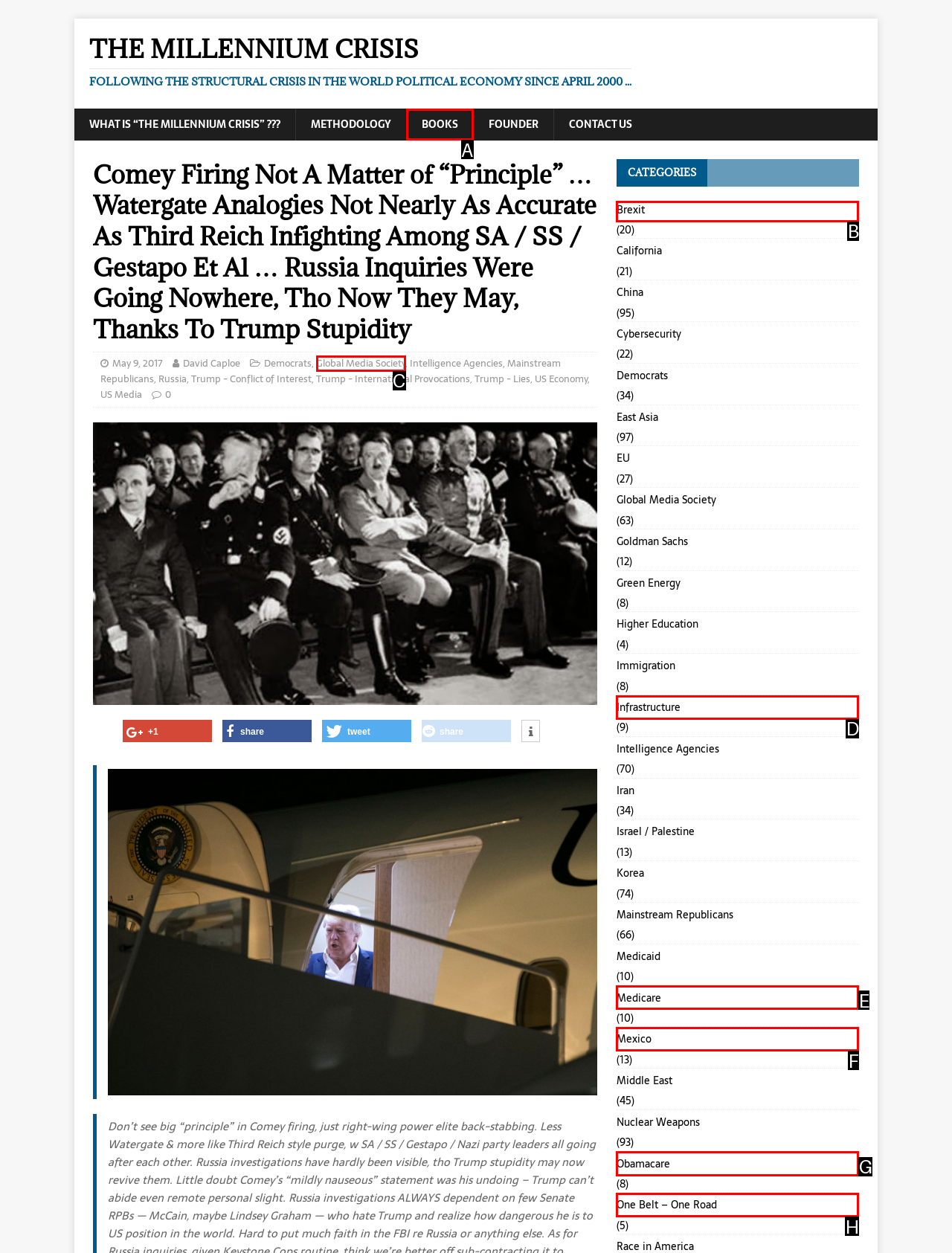Which lettered UI element aligns with this description: name="email"
Provide your answer using the letter from the available choices.

None